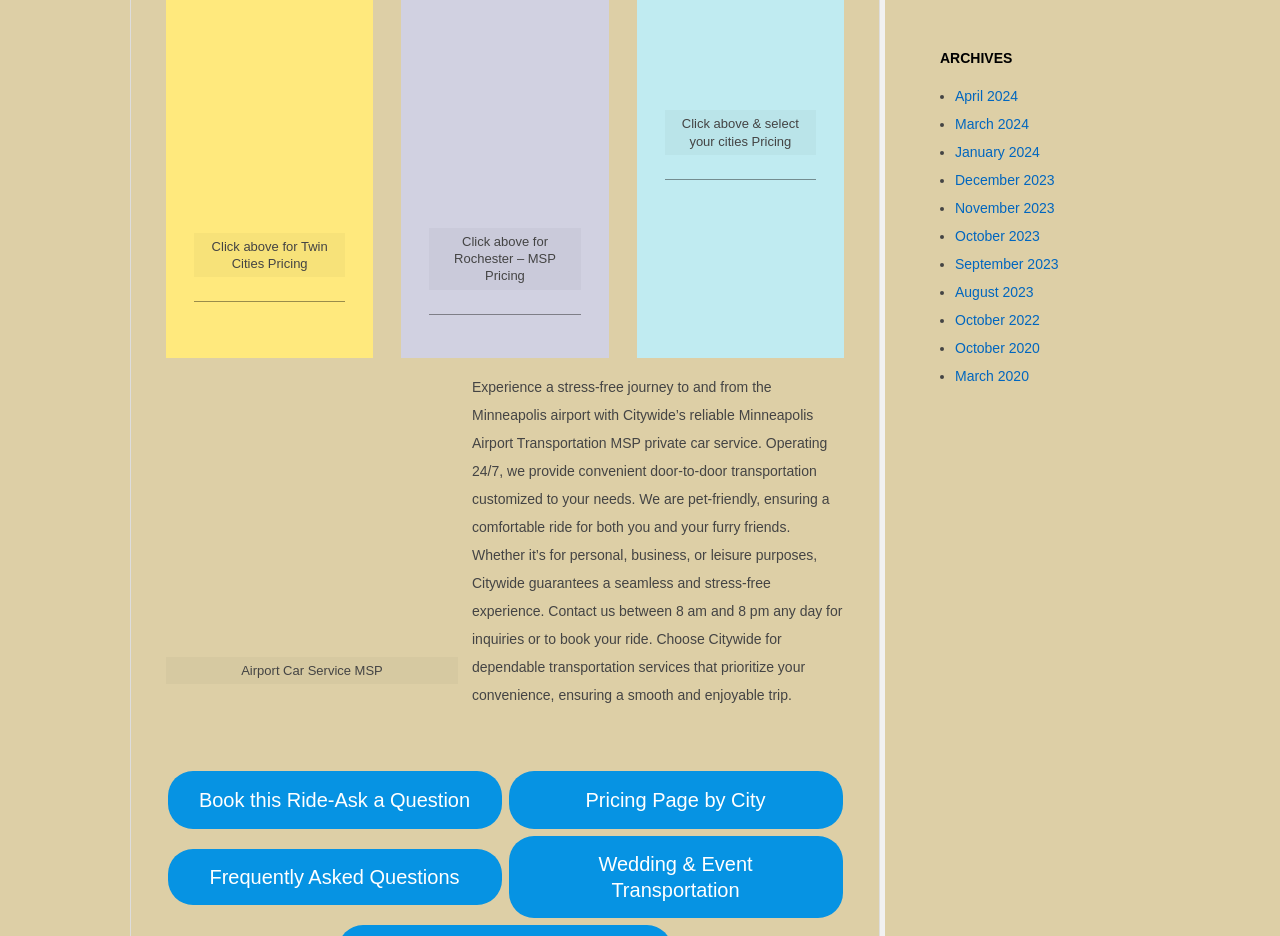Utilize the details in the image to give a detailed response to the question: What is the purpose of the separators on the webpage?

The separators are horizontal lines that separate different sections of content on the webpage, such as the figures with links and captions, and the text describing the airport car service, which helps to organize and structure the content in a clear and readable manner.